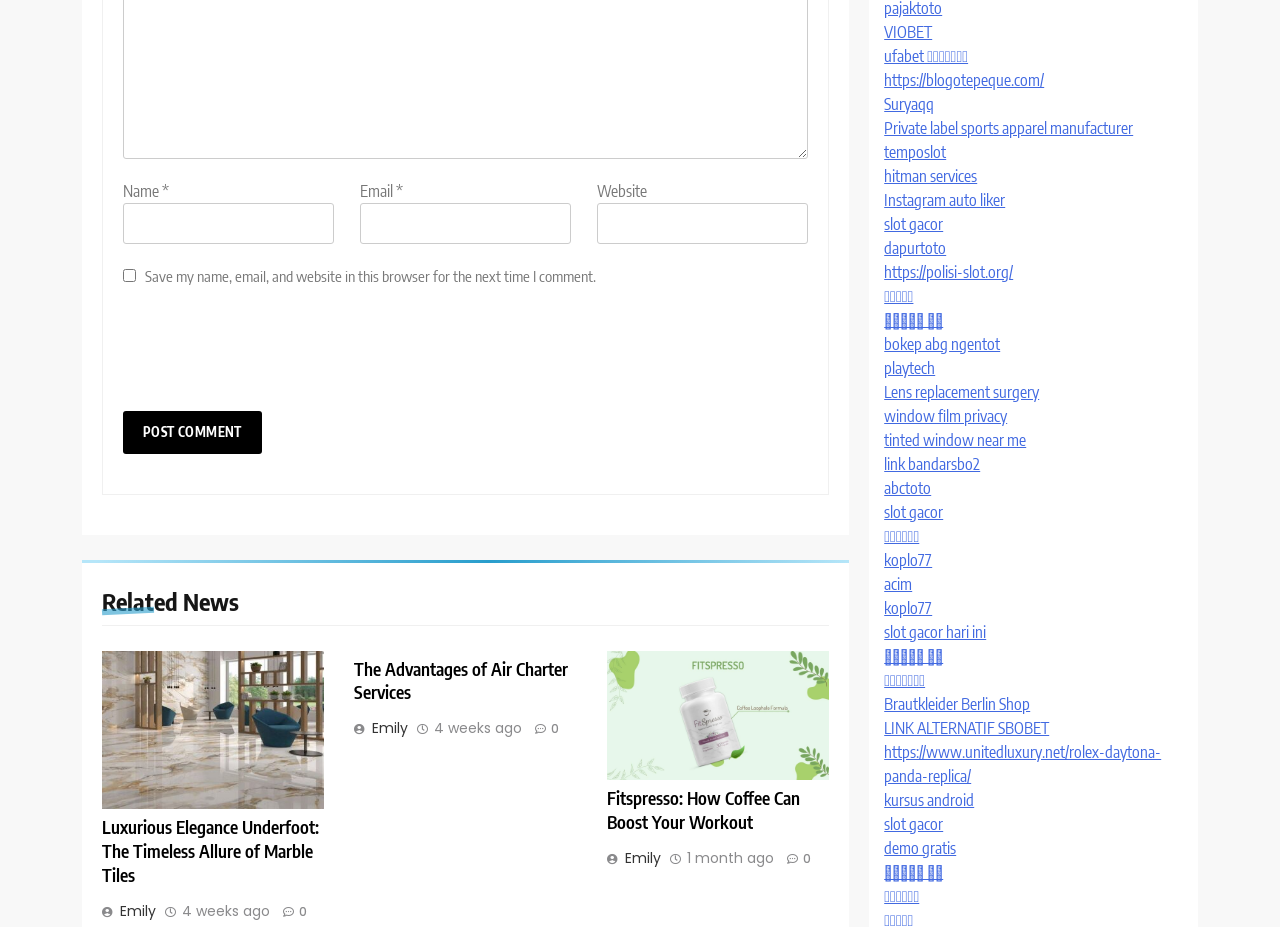What is the topic of the first article?
Please provide a detailed and comprehensive answer to the question.

The first article is located under the 'Related News' heading, and its title is 'Luxurious Elegance Underfoot: The Timeless Allure of Marble Tiles'. This suggests that the topic of the first article is about the elegance and allure of marble tiles.